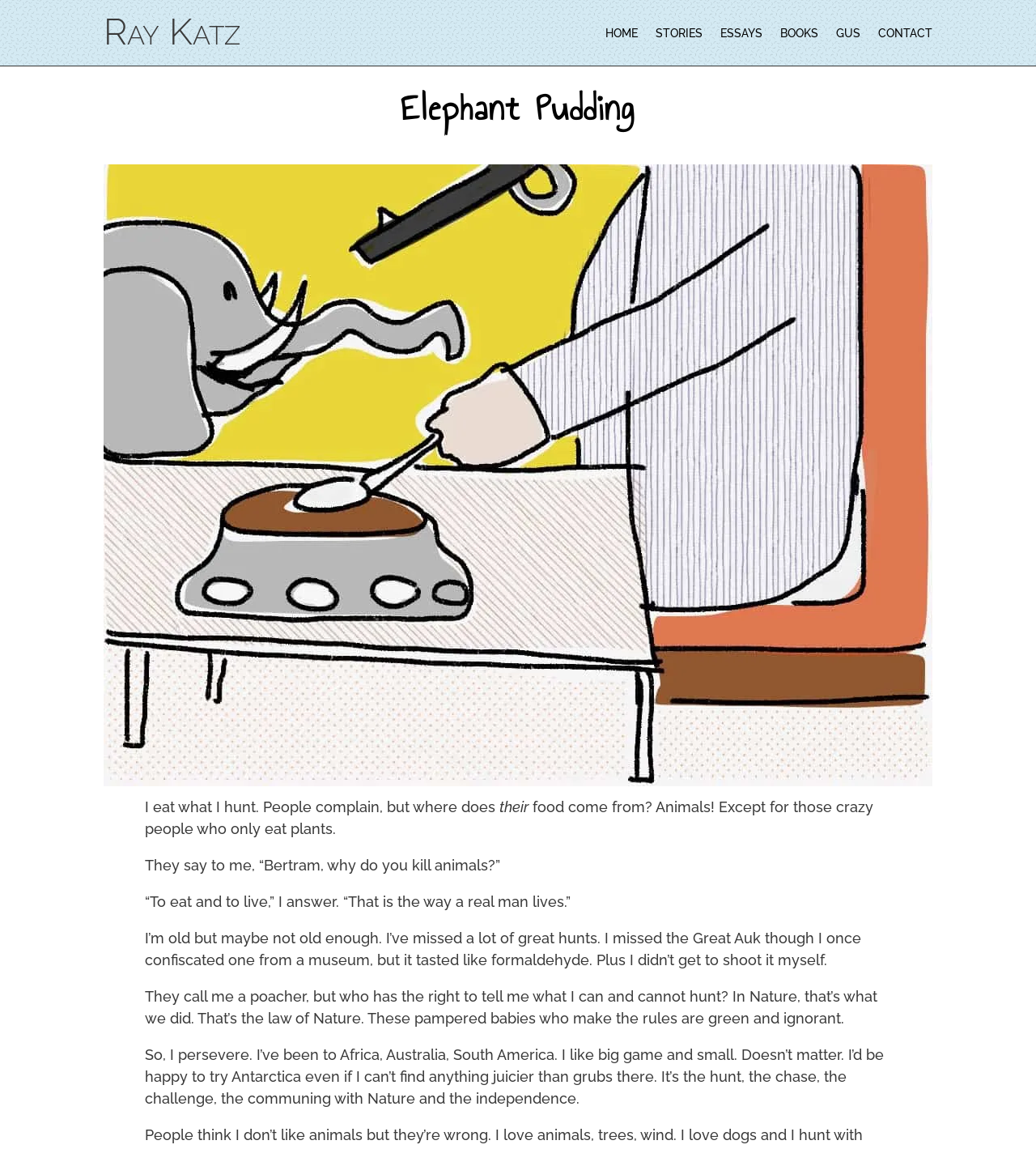Provide an in-depth caption for the elements present on the webpage.

The webpage is about Elephant Pudding, a personal website or blog by Ray Katz. At the top, there is a navigation menu with six links: HOME, STORIES, ESSAYS, BOOKS, GUS, and CONTACT, aligned horizontally and centered near the top of the page.

Below the navigation menu, there is a large heading that reads "Elephant Pudding" in a prominent font. Underneath the heading, there is a large image that takes up most of the page's width and about half of its height.

To the right of the image, there is a block of text that appears to be a personal essay or story. The text is divided into six paragraphs, each with a few sentences. The essay is written in a conversational tone and discusses the author's perspective on hunting and eating animals. The author, who refers to himself as Bertram, shares his experiences and opinions on hunting, poaching, and the natural world.

The text is arranged in a single column, with each paragraph separated by a small gap. The font size and style are consistent throughout the text, making it easy to read. Overall, the webpage has a simple and clean design, with a focus on the author's writing and personal story.